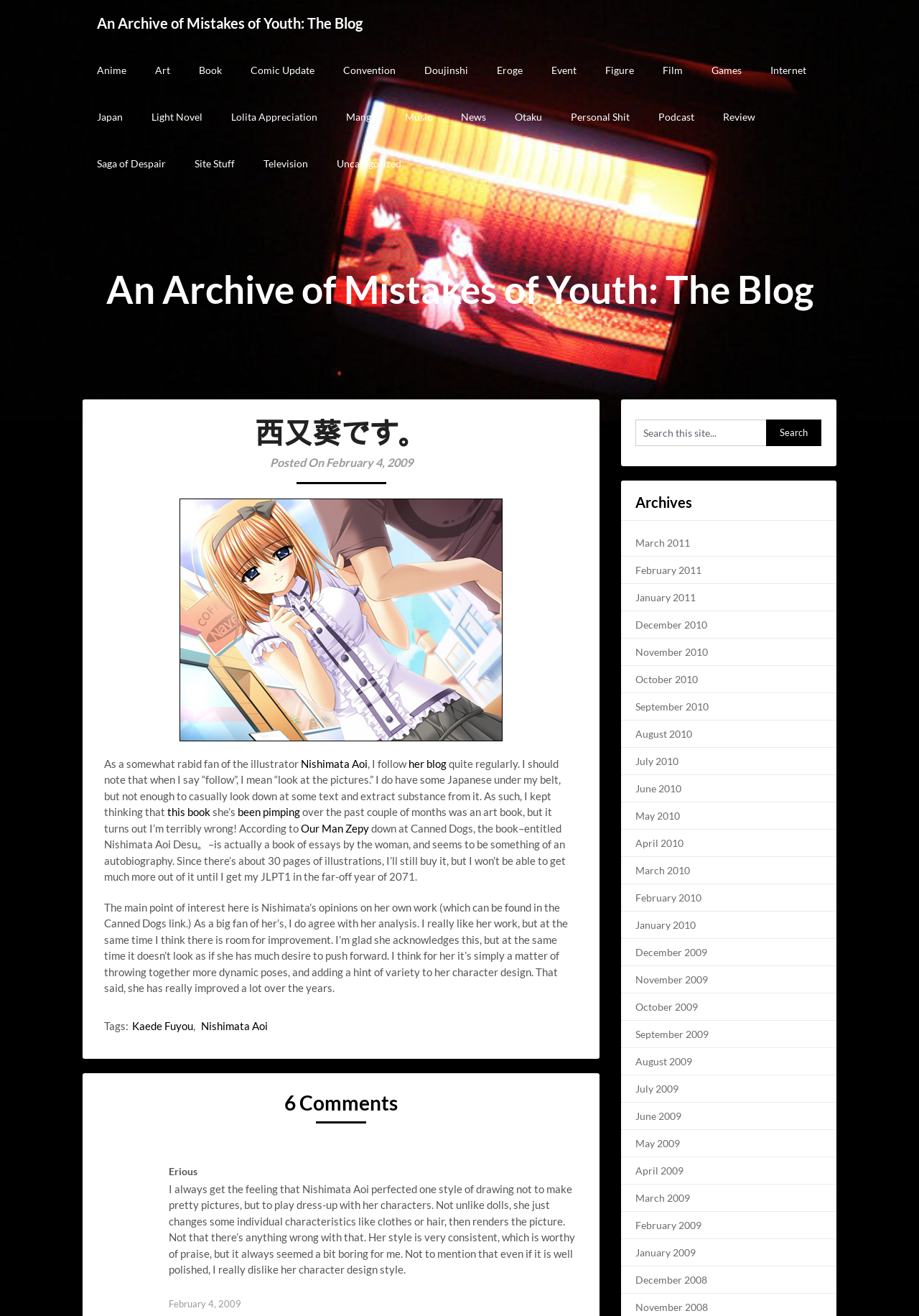Please find the bounding box coordinates of the section that needs to be clicked to achieve this instruction: "Click the 'Anime' link".

[0.09, 0.035, 0.153, 0.071]